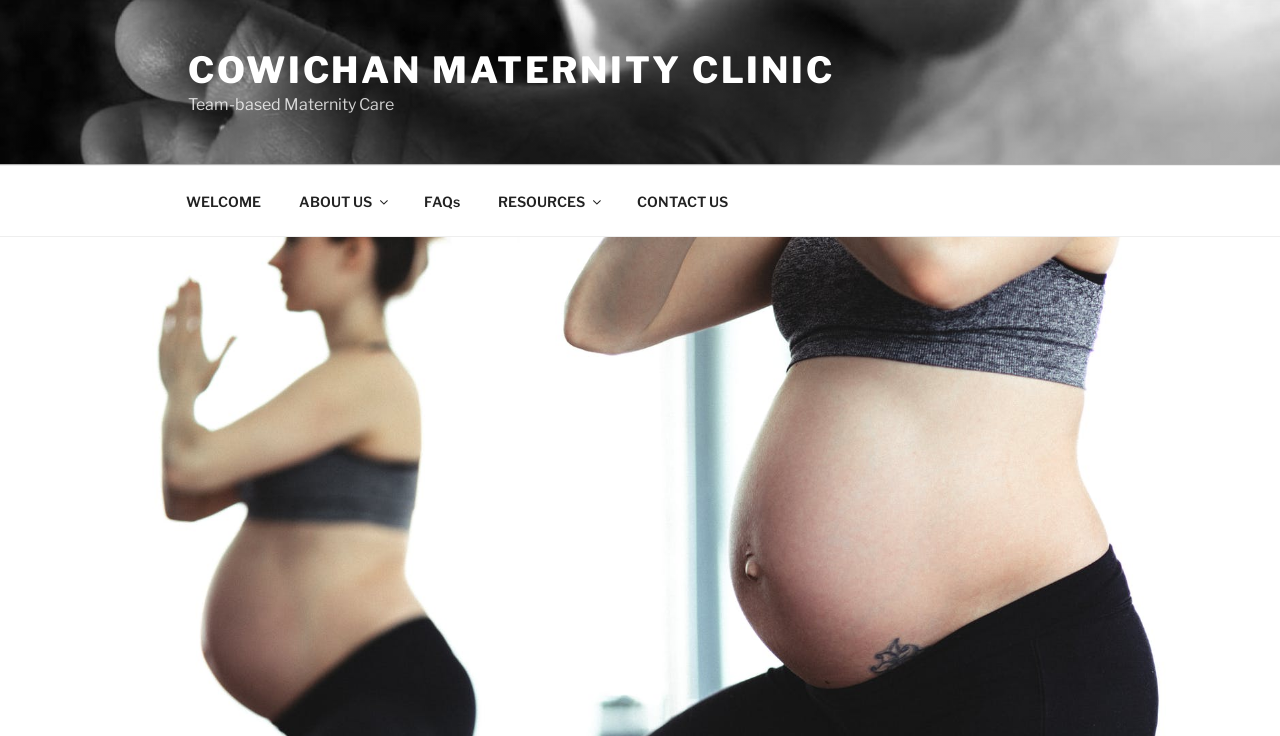Answer this question using a single word or a brief phrase:
What is the last menu item in the top menu?

CONTACT US